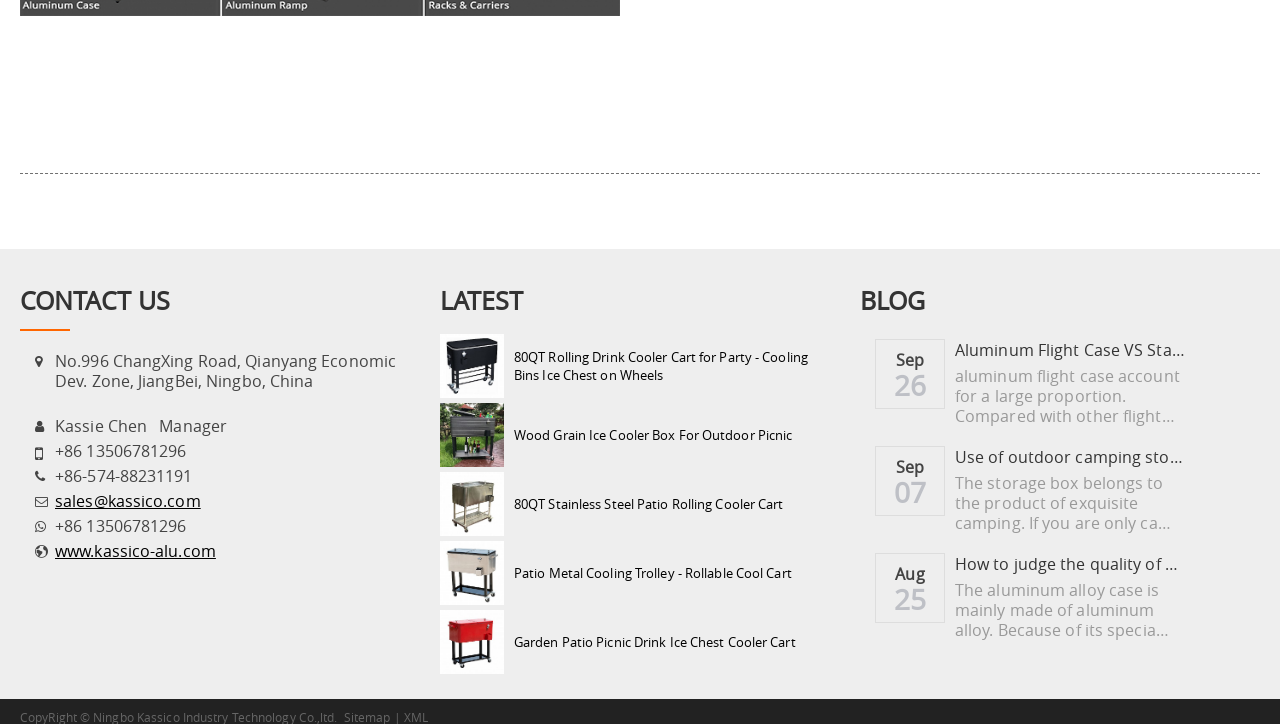What is the company's contact email?
Based on the image, answer the question with as much detail as possible.

The contact email can be found in the 'CONTACT US' section, which is located at the top left of the webpage. The email address is 'sales@kassico.com', which is a link that can be clicked to send an email.